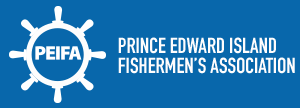What is the central element of the logo?
Using the information from the image, give a concise answer in one word or a short phrase.

Ship's wheel